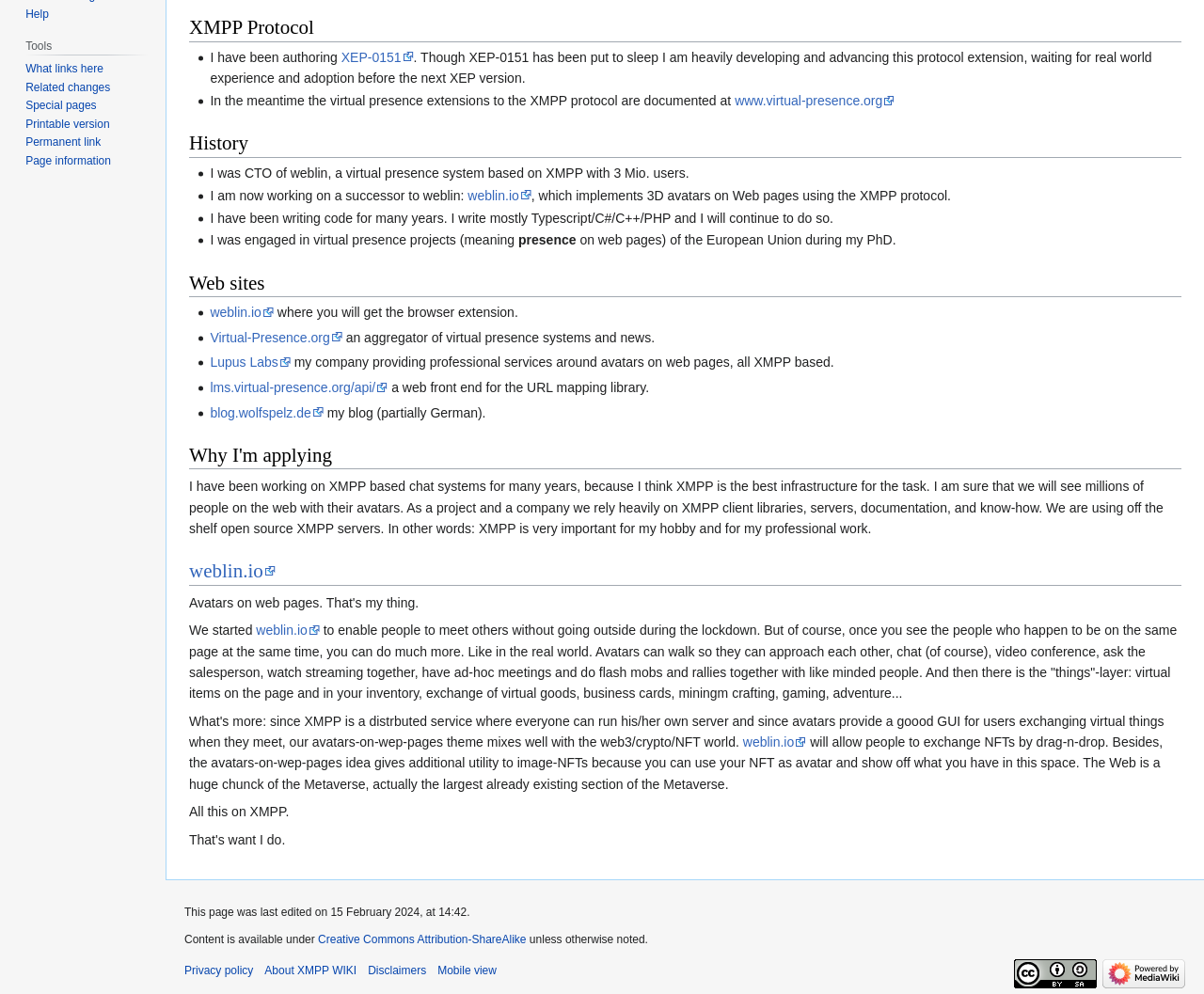Please determine the bounding box coordinates for the UI element described as: "alt="Creative Commons Attribution-ShareAlike"".

[0.842, 0.972, 0.911, 0.985]